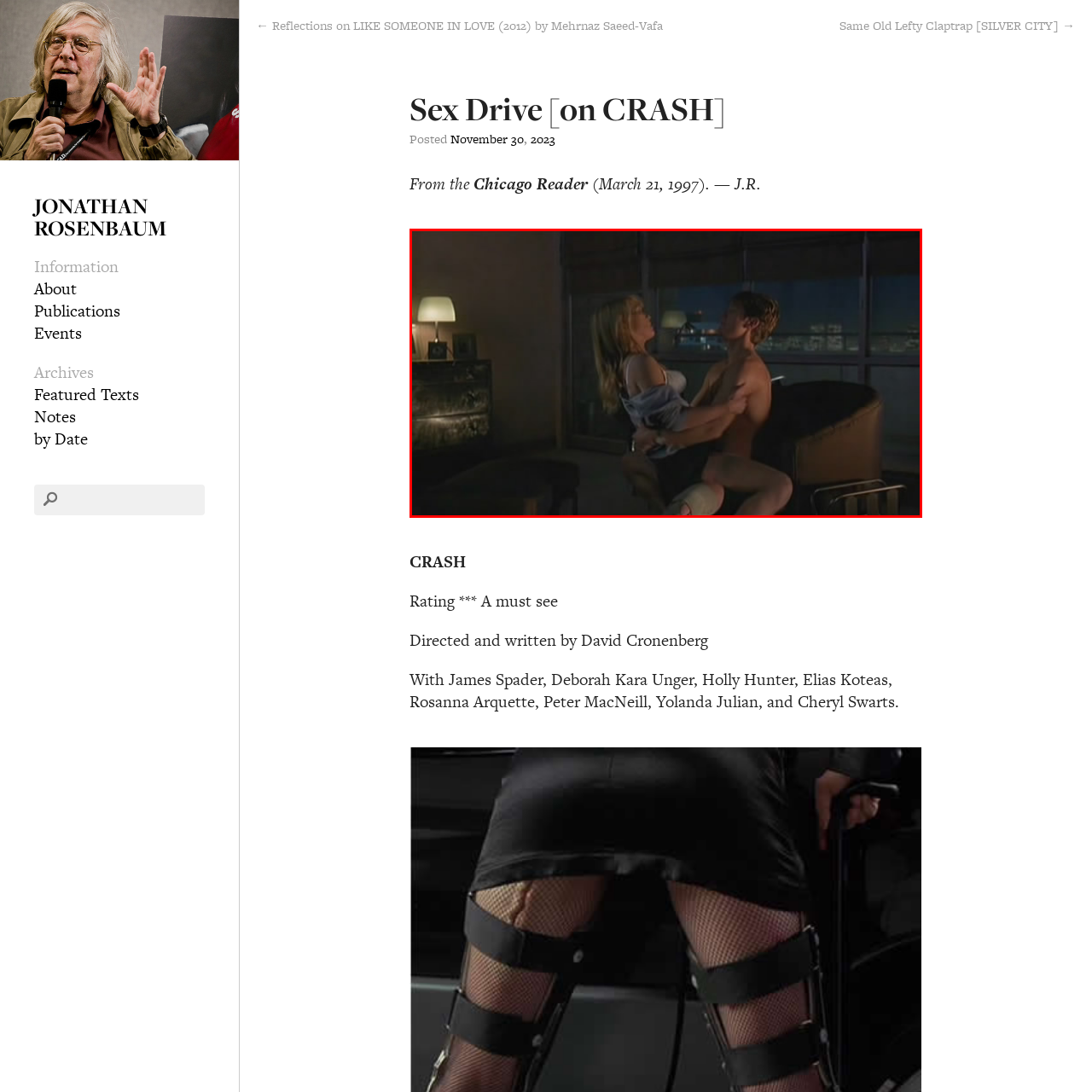Focus on the image encased in the red box and respond to the question with a single word or phrase:
What is the mood of the scene?

Intimate